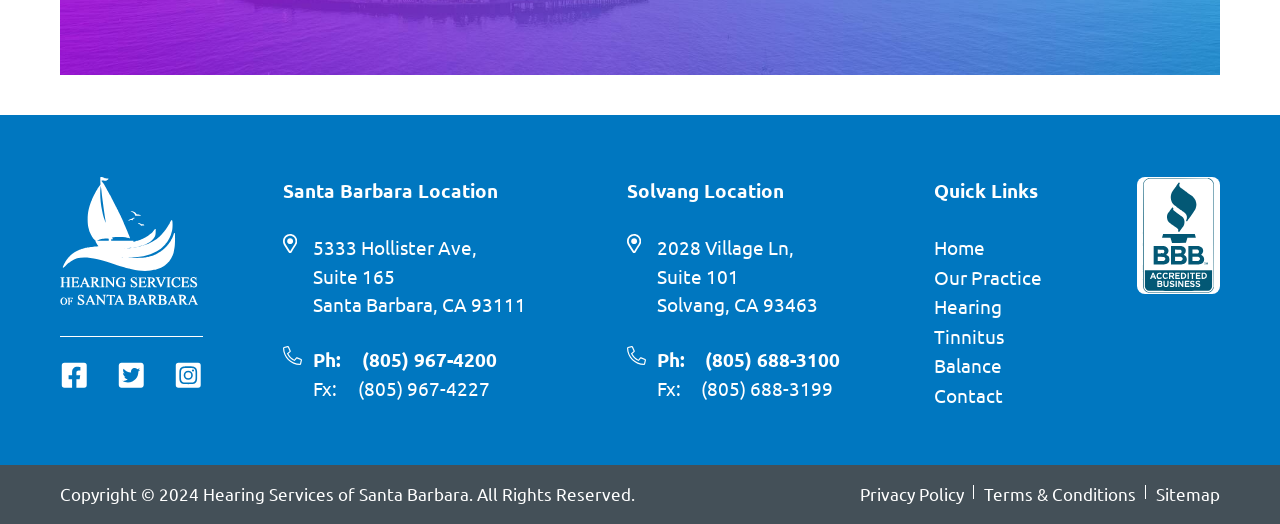Determine the bounding box coordinates of the UI element that matches the following description: "Privacy Policy". The coordinates should be four float numbers between 0 and 1 in the format [left, top, right, bottom].

[0.672, 0.919, 0.753, 0.97]